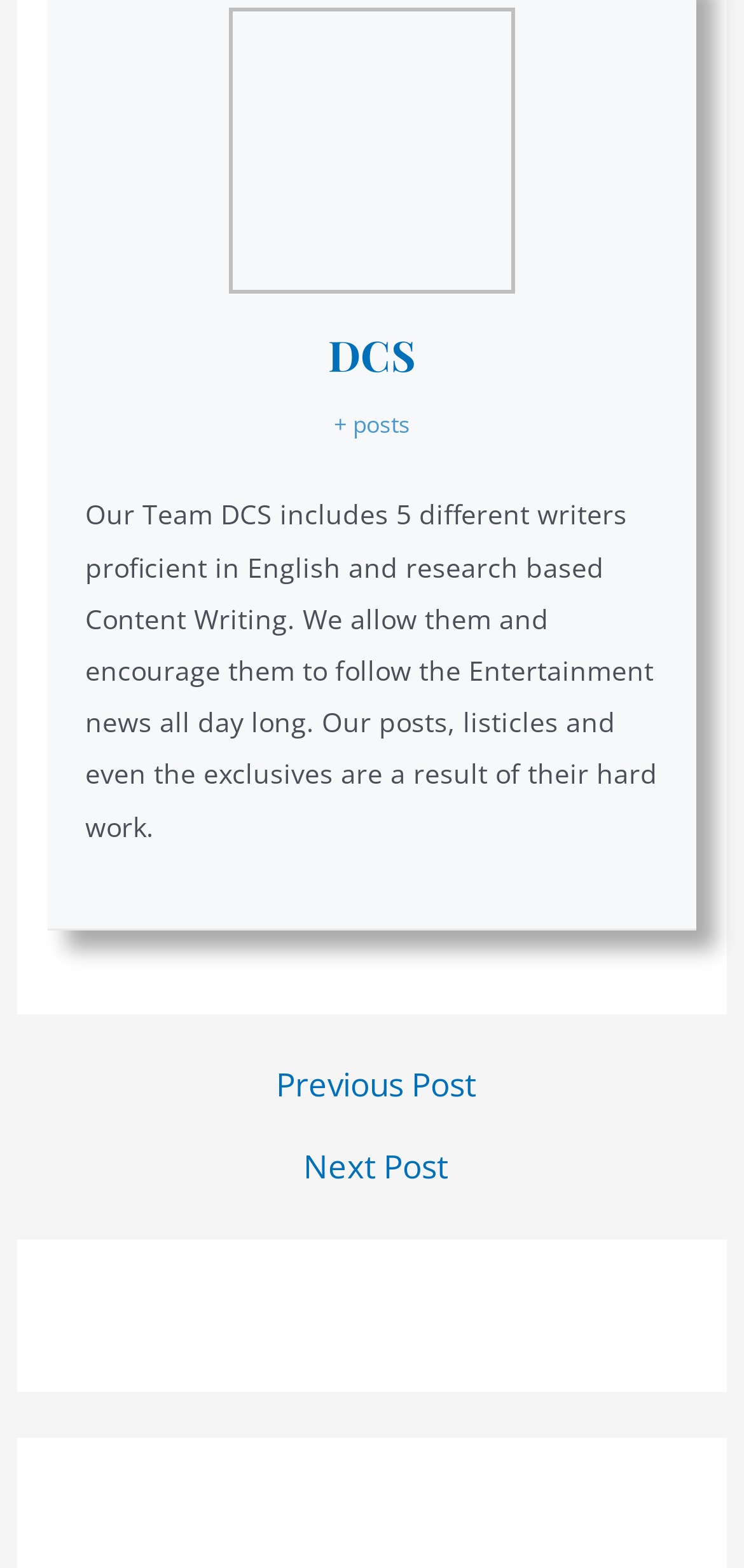What is the navigation section for?
Give a thorough and detailed response to the question.

The navigation section has a link 'Posts' and also has links for 'Previous Post' and 'Next Post', which suggests that the navigation section is for navigating through posts.